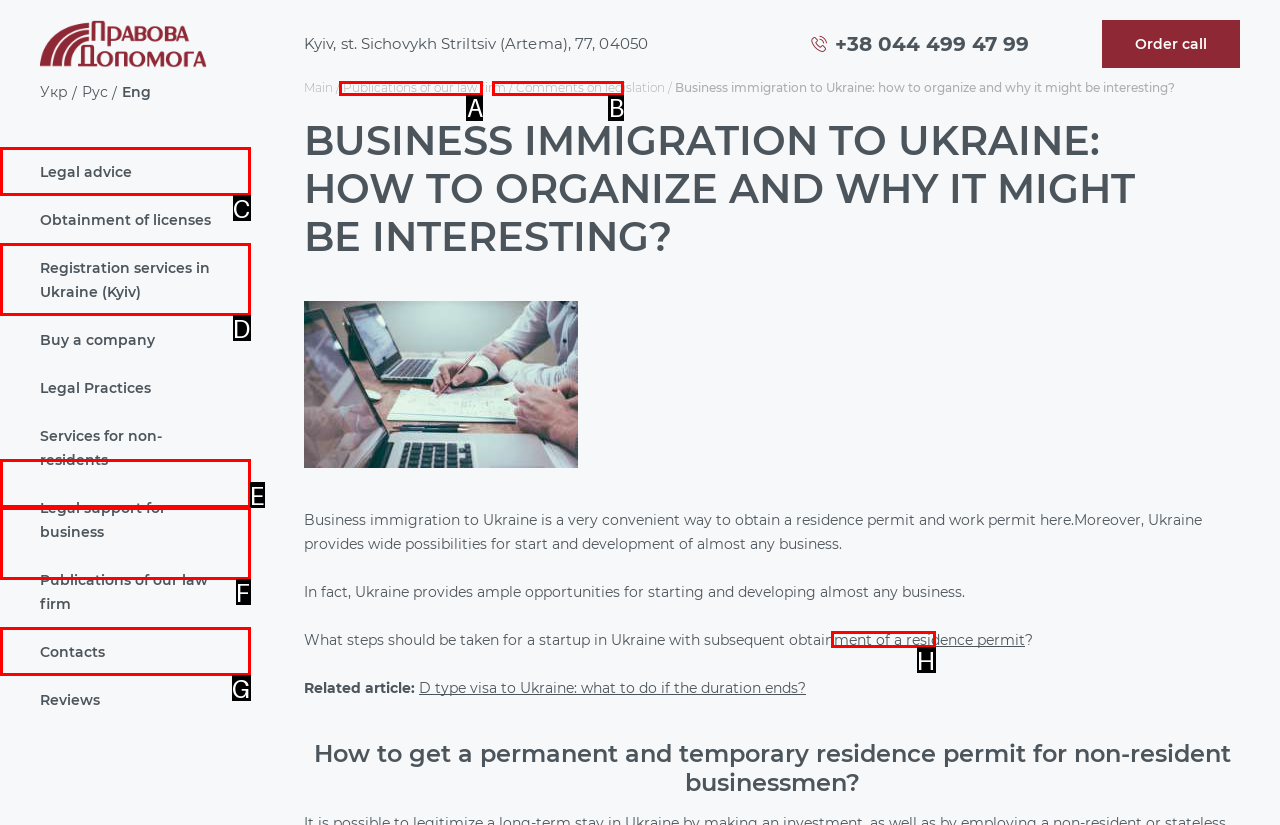From the given choices, identify the element that matches: Registration services in Ukraine (Kyiv)
Answer with the letter of the selected option.

D